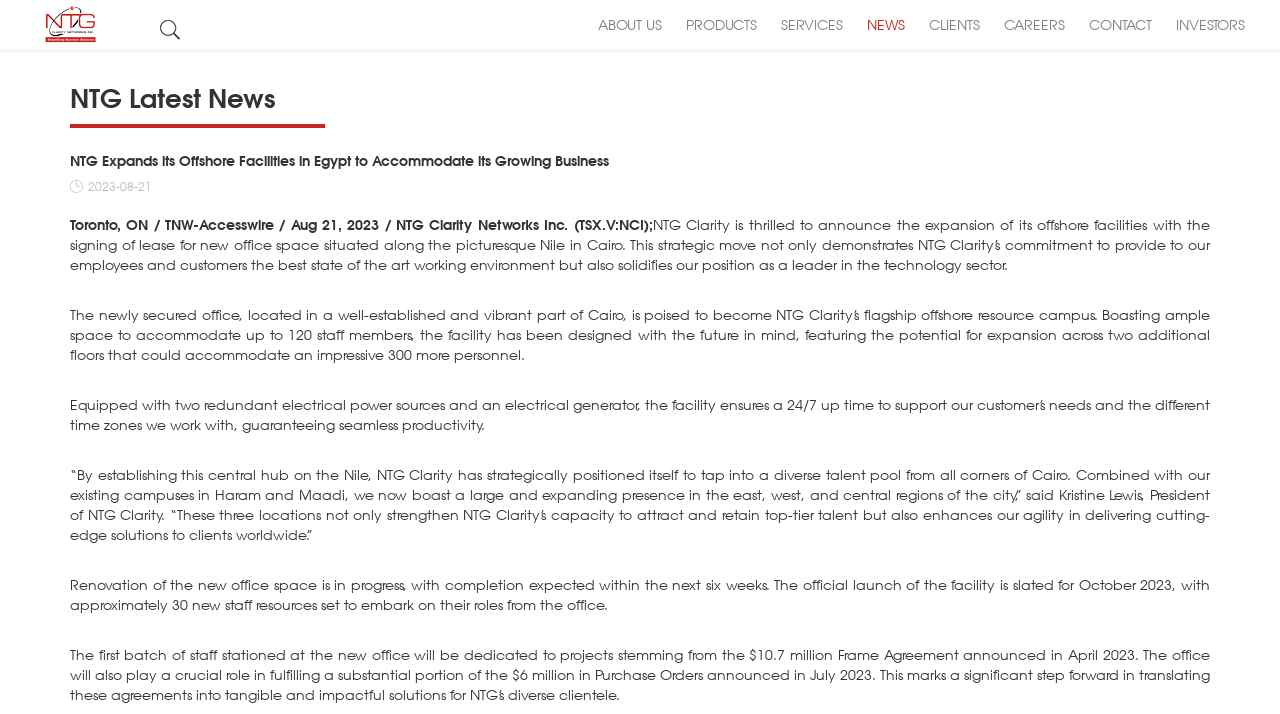Please identify the bounding box coordinates of where to click in order to follow the instruction: "Submit Your App for Review".

None